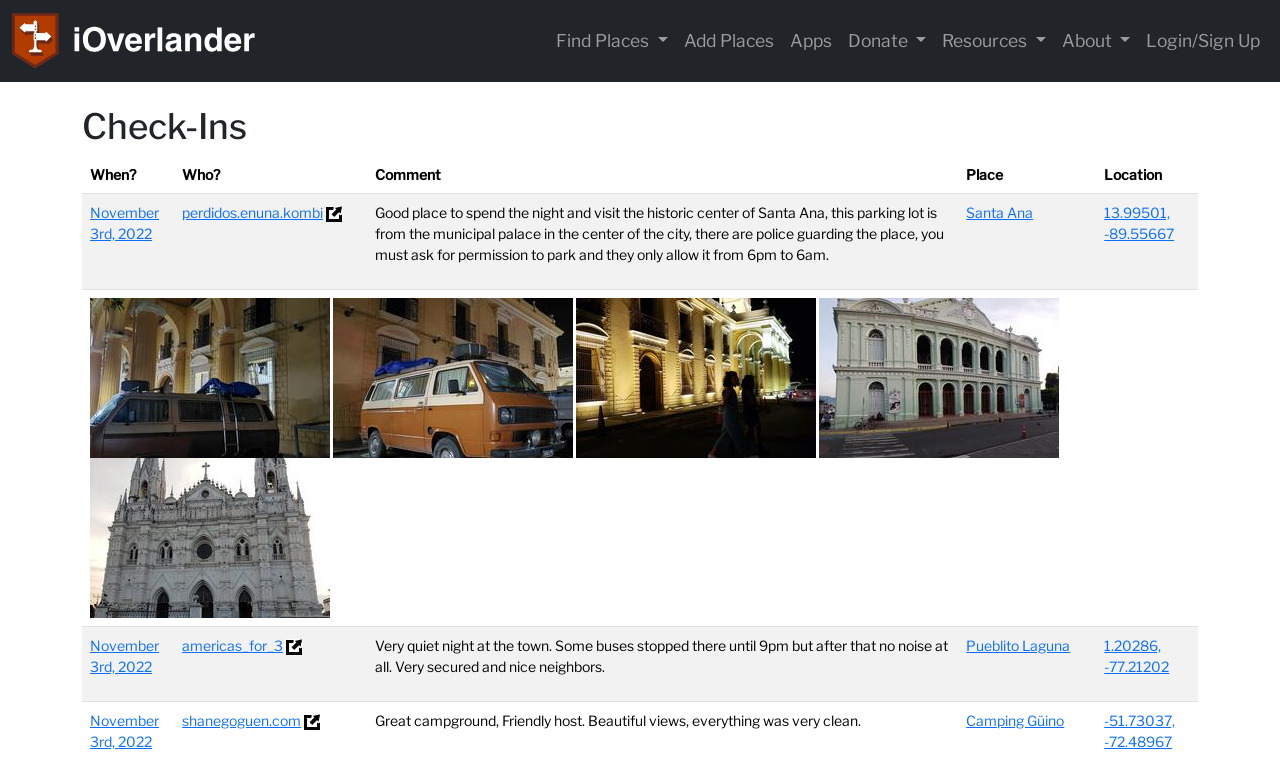Please identify the bounding box coordinates for the region that you need to click to follow this instruction: "View the 'Check-Ins' section".

[0.064, 0.139, 0.936, 0.195]